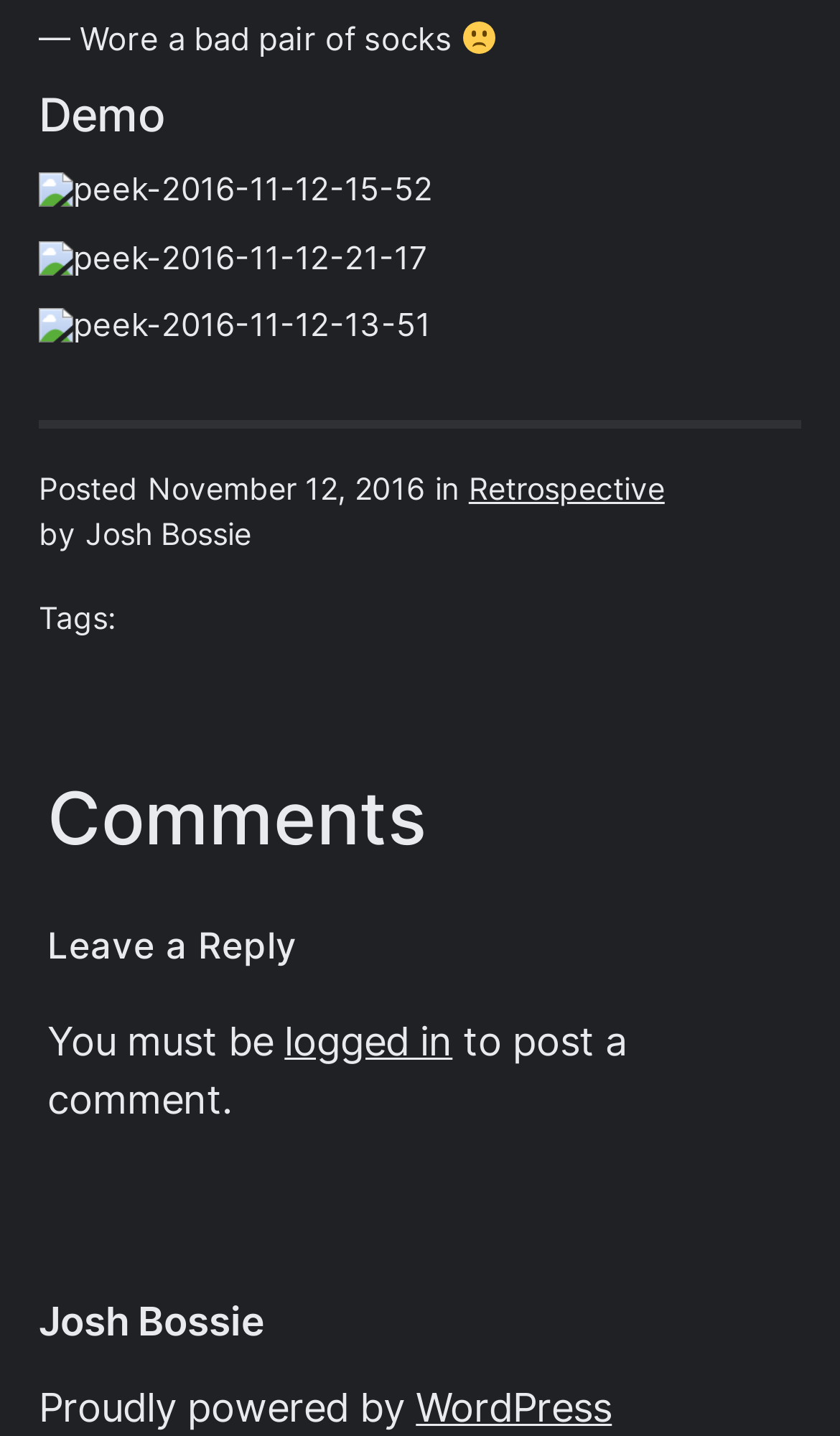What is the author of the post?
Provide a one-word or short-phrase answer based on the image.

Josh Bossie